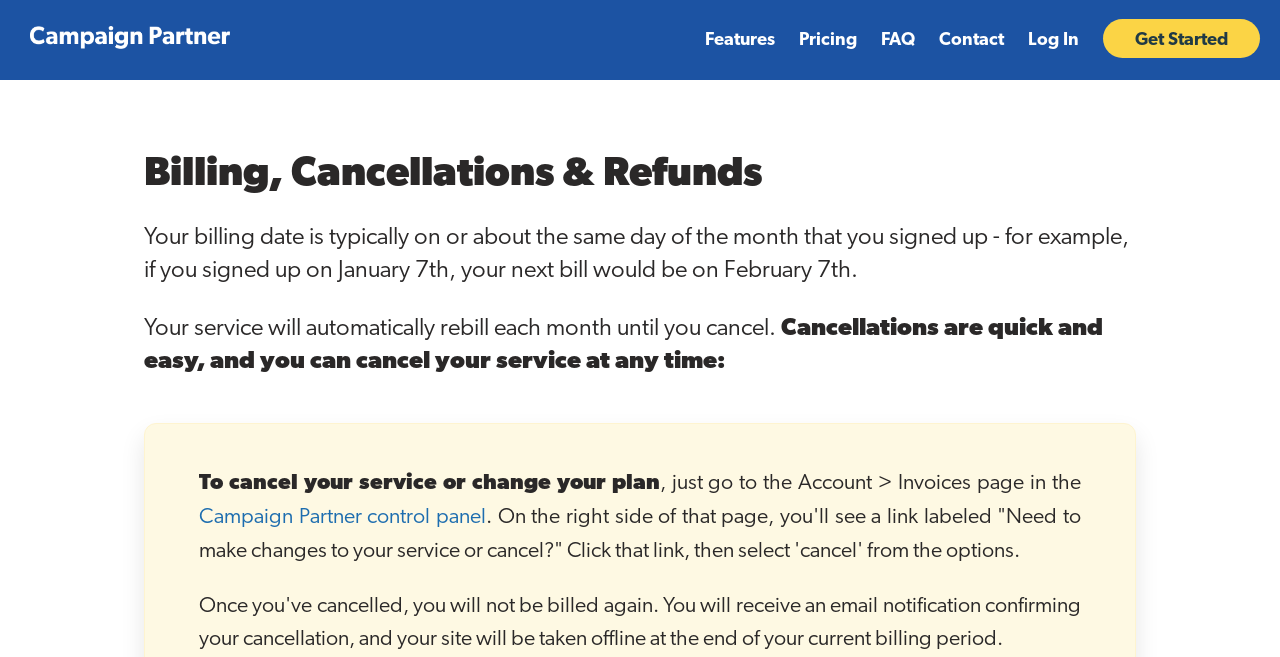Use a single word or phrase to respond to the question:
What is the purpose of the 'Need to make changes to your service or cancel?' link?

To cancel or change service